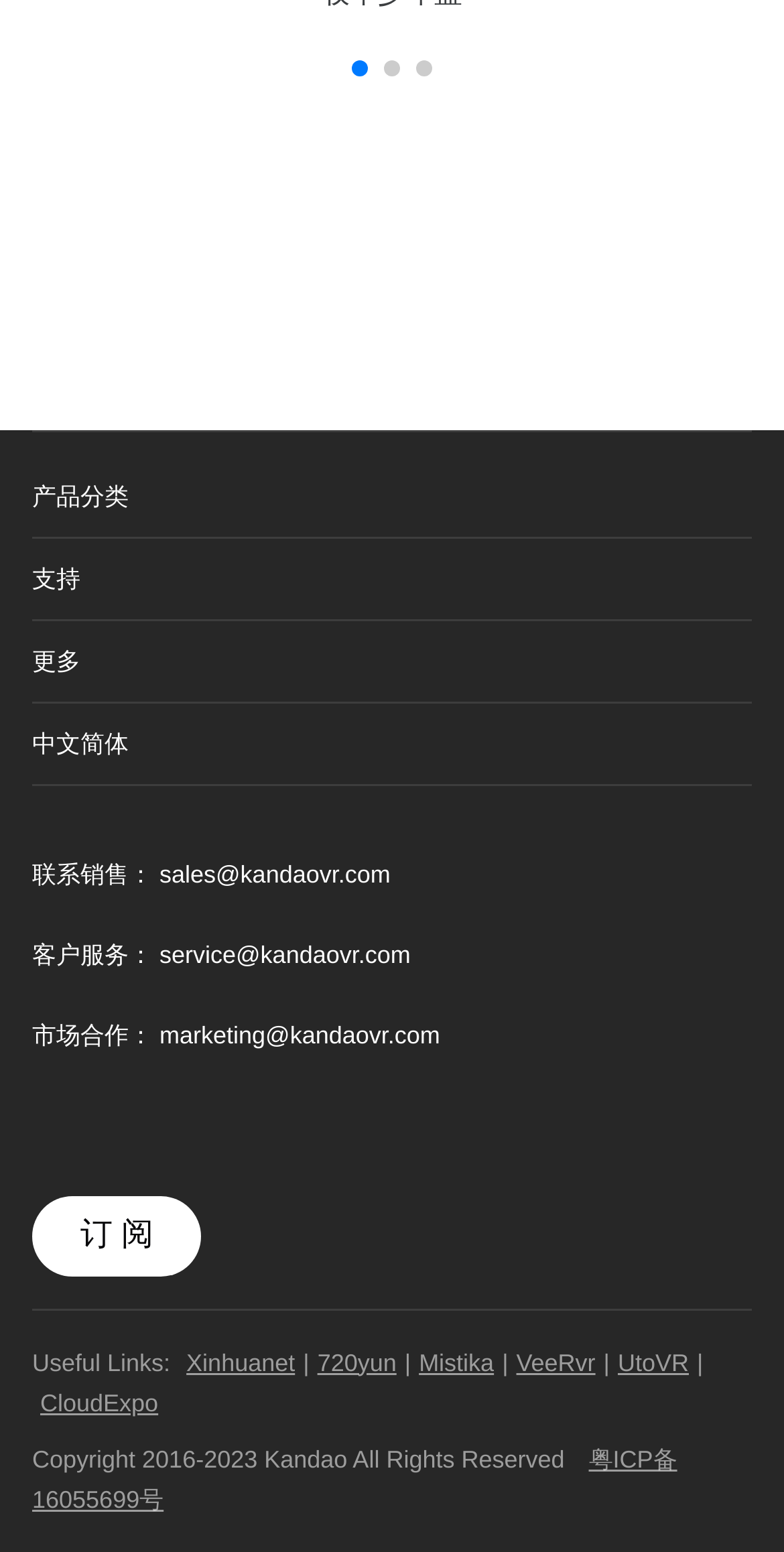Locate the bounding box coordinates of the element's region that should be clicked to carry out the following instruction: "Click 产品分类 button". The coordinates need to be four float numbers between 0 and 1, i.e., [left, top, right, bottom].

[0.041, 0.293, 0.959, 0.347]